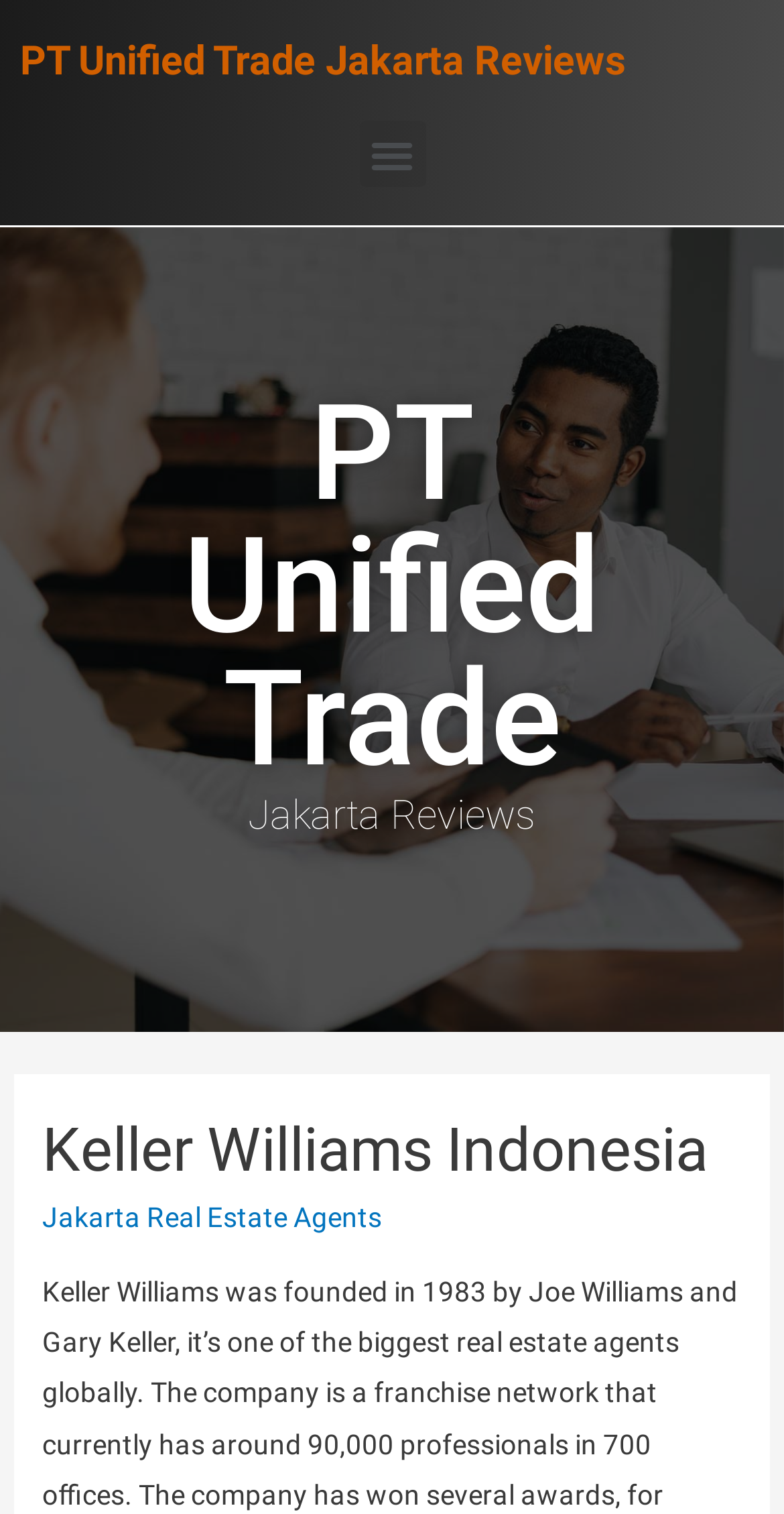Identify the coordinates of the bounding box for the element described below: "Menu". Return the coordinates as four float numbers between 0 and 1: [left, top, right, bottom].

[0.458, 0.08, 0.542, 0.124]